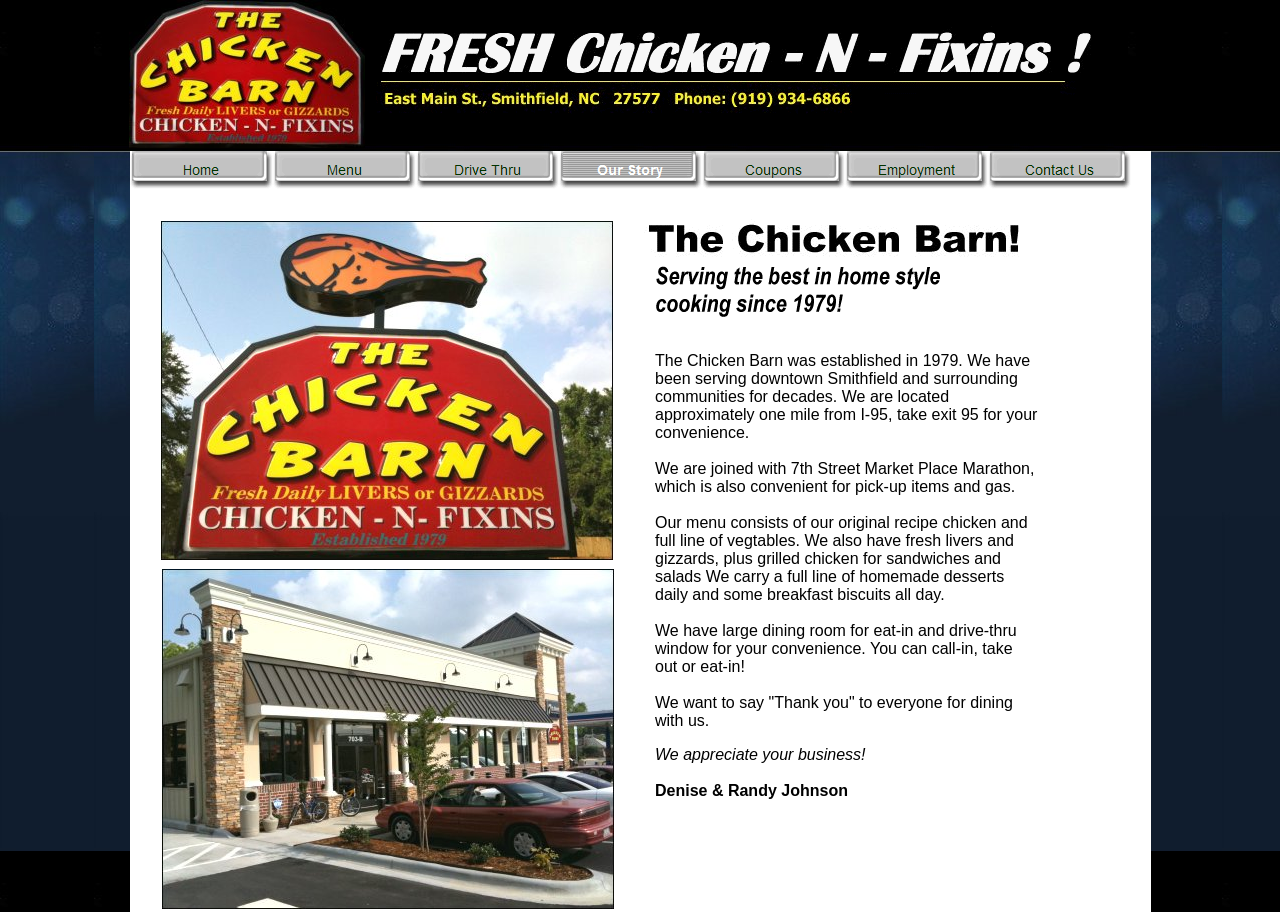Detail the various sections and features present on the webpage.

The webpage is about "Our Story" at The Chicken Barn, a restaurant established in 1979. At the top of the page, there is a logo of The Chicken Barn on the left, and a navigation menu on the right with links to Home, Menu, Drive Thru, Our Story, Coupons, Employment, and Contact Us.

Below the navigation menu, there is a large section that takes up most of the page. On the left side of this section, there is an image of a sign that says "The Chicken Barn" and a photo of the restaurant's front view. On the right side, there is a block of text that tells the story of The Chicken Barn, including its history, location, menu, and services.

The text describes how The Chicken Barn has been serving the community for decades, and its convenient location near I-95. It also mentions the variety of food options available, including original recipe chicken, vegetables, livers, gizzards, grilled chicken, and homemade desserts. The text concludes with a thank-you message to customers and an appreciation for their business.

Throughout the page, there are several images, including the logo, navigation menu icons, the sign, and the front view of the restaurant. The overall layout is organized and easy to follow, with clear headings and concise text.